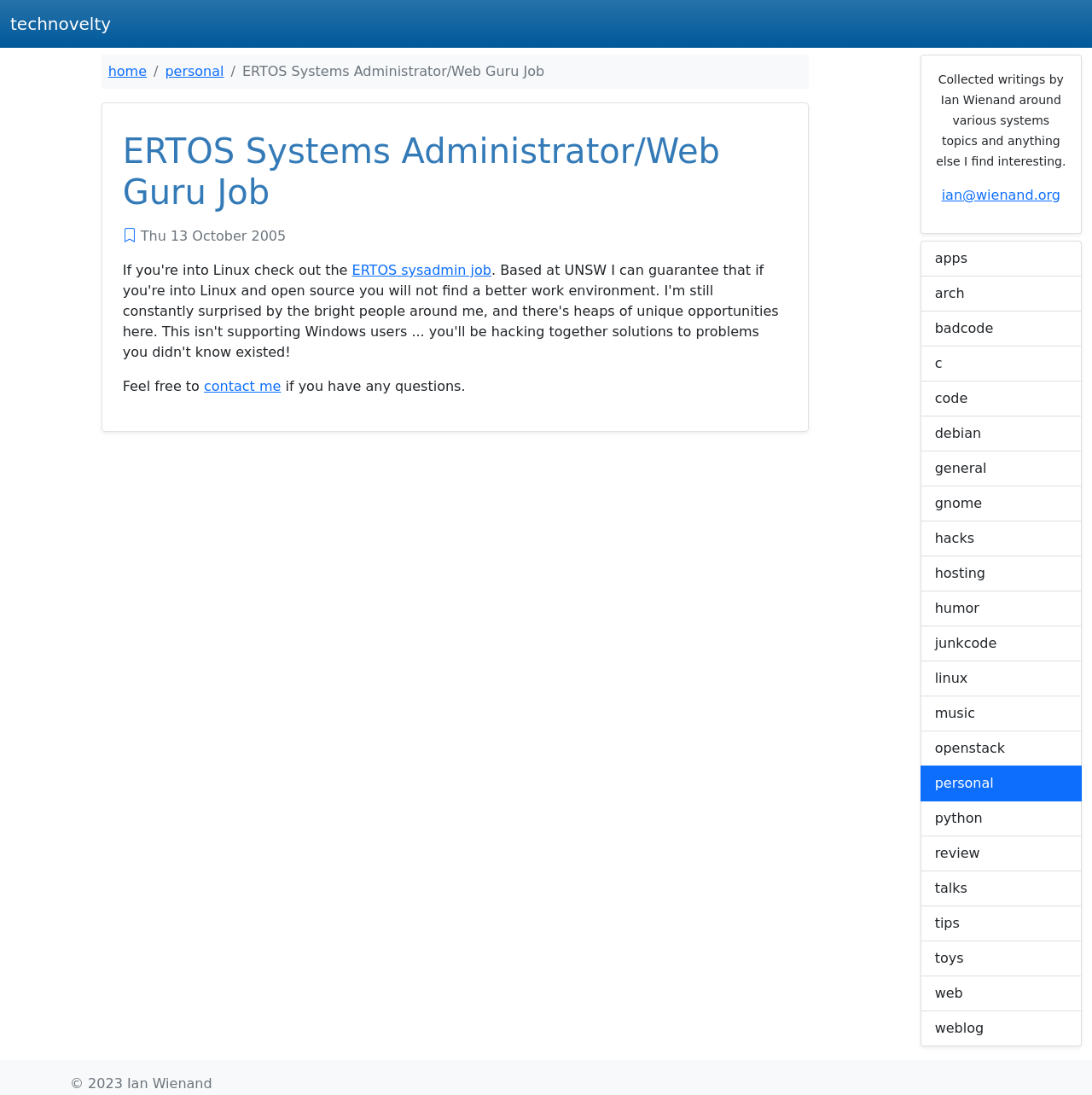Give a comprehensive overview of the webpage, including key elements.

This webpage appears to be a personal blog or website of Ian Wienand, with a focus on systems topics and other interests. At the top left, there is a link to "technovelty" and a navigation menu with links to "home" and "personal". 

Below the navigation menu, there is a prominent article section with a heading "ERTOS Systems Administrator/Web Guru Job" and a timestamp "Thu 13 October 2005". The article section also contains a link to "ERTOS sysadmin job" and some text with a call to action to contact the author if the reader has any questions.

To the right of the article section, there is an advertisement iframe. 

At the bottom of the page, there is a section with the author's name and a brief description of the website's content, which includes collected writings on various systems topics and other interests. There is also a link to the author's email address.

On the right side of the page, there is a long list of links to various categories, including "apps", "arch", "badcode", and many others, which likely lead to different sections or articles on the website.

Finally, at the very bottom of the page, there is a copyright notice "© 2023 Ian Wienand".